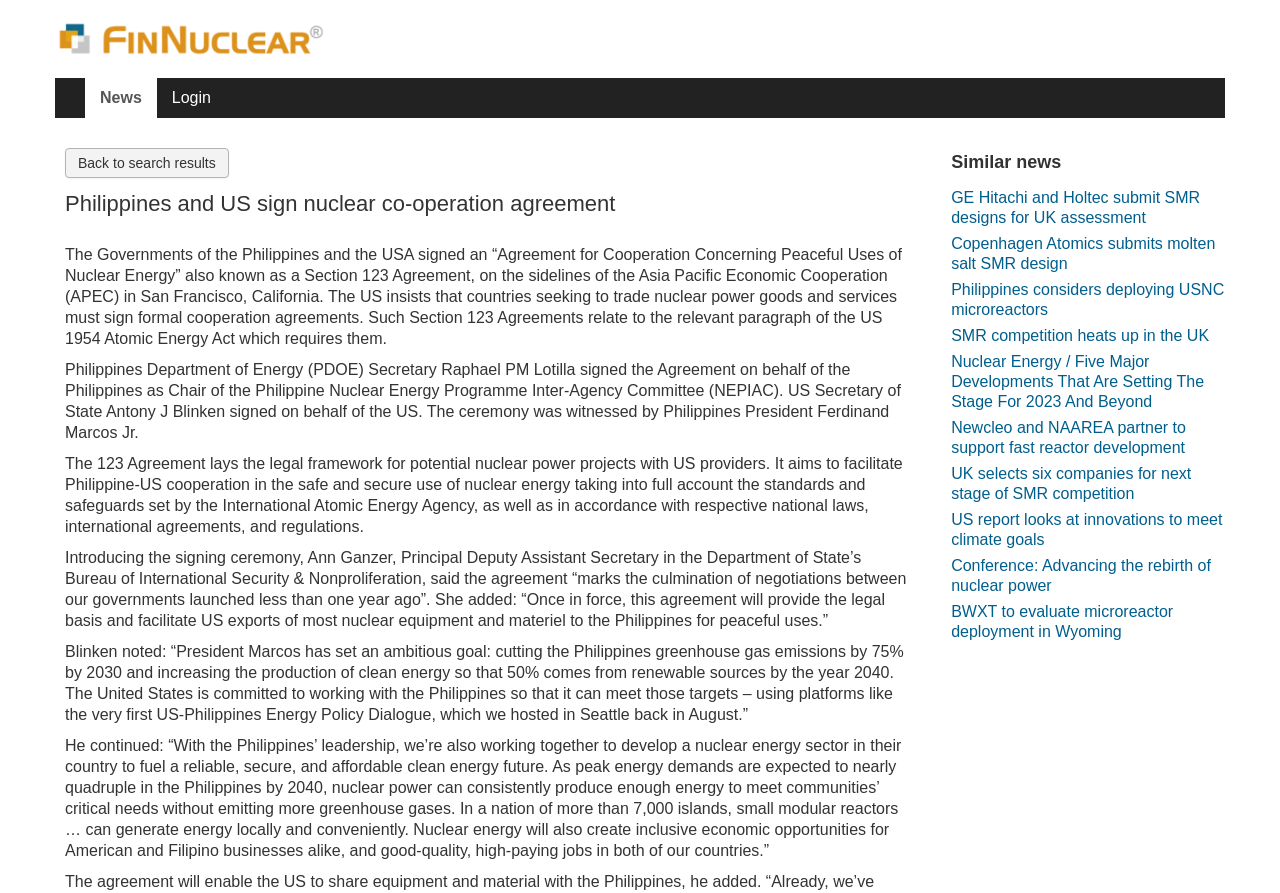Locate the bounding box coordinates of the element to click to perform the following action: 'Click on the 'News' link'. The coordinates should be given as four float values between 0 and 1, in the form of [left, top, right, bottom].

[0.066, 0.088, 0.122, 0.133]